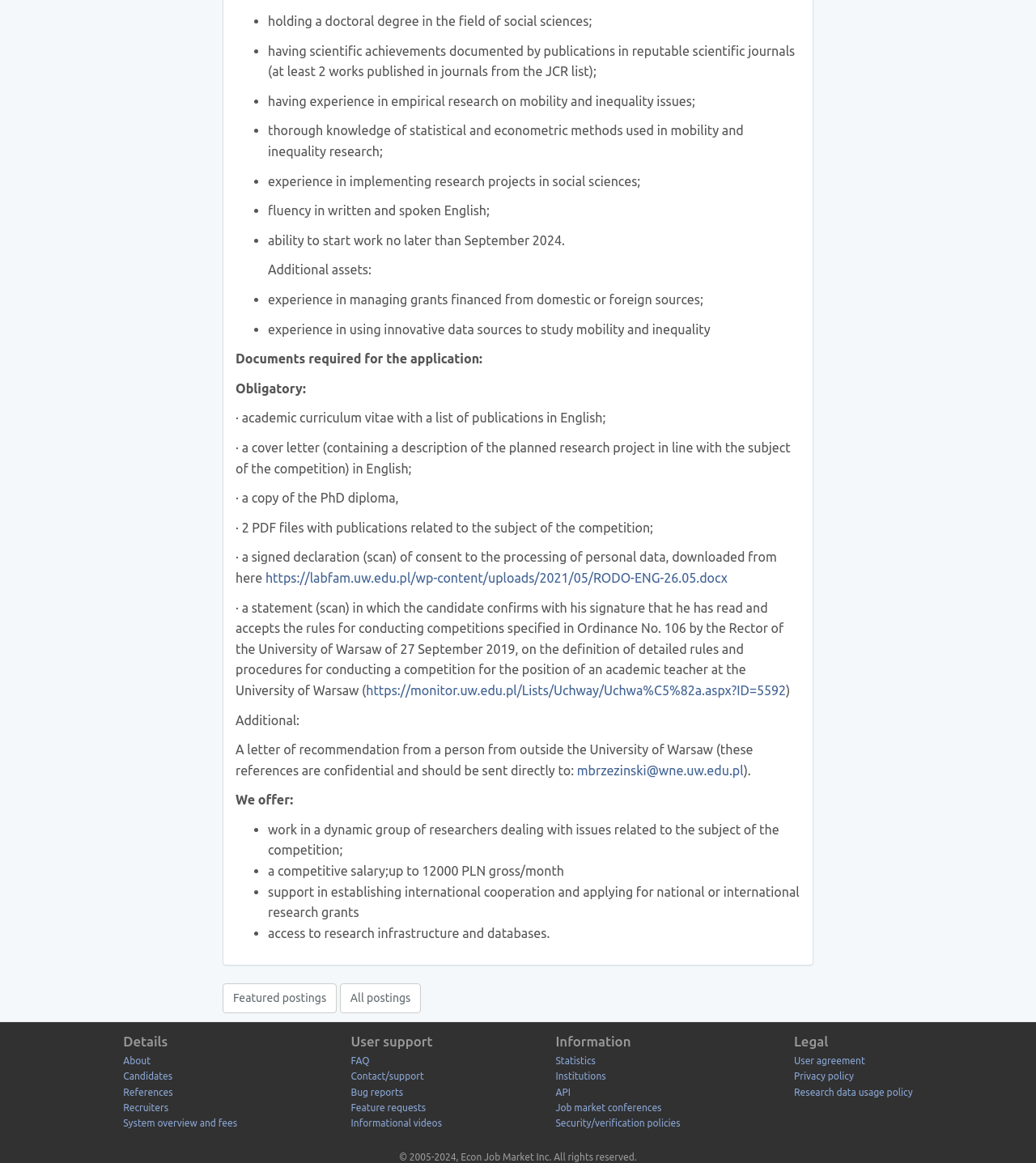What is the deadline for starting work?
Refer to the screenshot and answer in one word or phrase.

September 2024